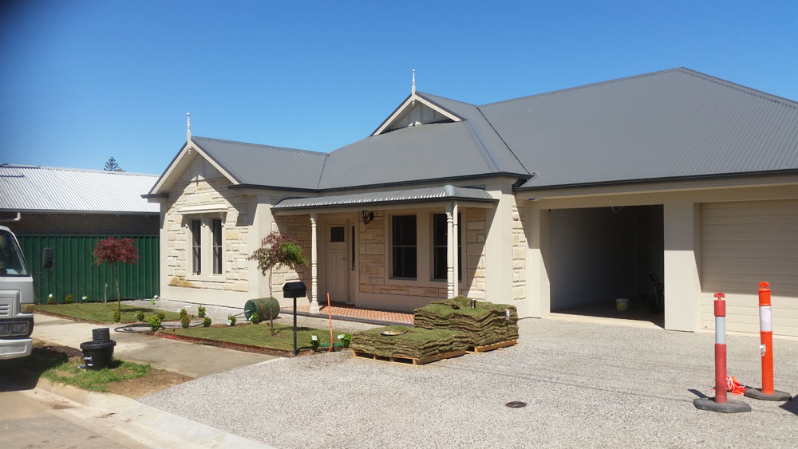Describe all the elements in the image with great detail.

The image showcases a beautifully designed single-story home, featuring a combination of stone and modern materials. The house has a classic façade with a well-proportioned gable roof, painted in a sleek, contemporary gray. A welcoming front patio is adorned with large windows that invite natural light into the interior. 

In the front yard, neatly stacked rolls of turf are visible, indicating ongoing landscaping efforts to enhance the outdoor space. Surrounding the home, manicured shrubs and trees create a pleasant atmosphere, while a wide, gravel driveway adds functionality, providing ample parking space. 

To the left, a vehicle is parked near a green fence, surrounded by a vibrant lawn, which complements the aesthetic of the property. Bright orange traffic cones at the right of the image suggest active work or maintenance in the area, highlighting the home’s transformation or recent renovations. The clear blue sky adds a vibrant backdrop, enhancing the warmth and charm of this Adelaide residence.